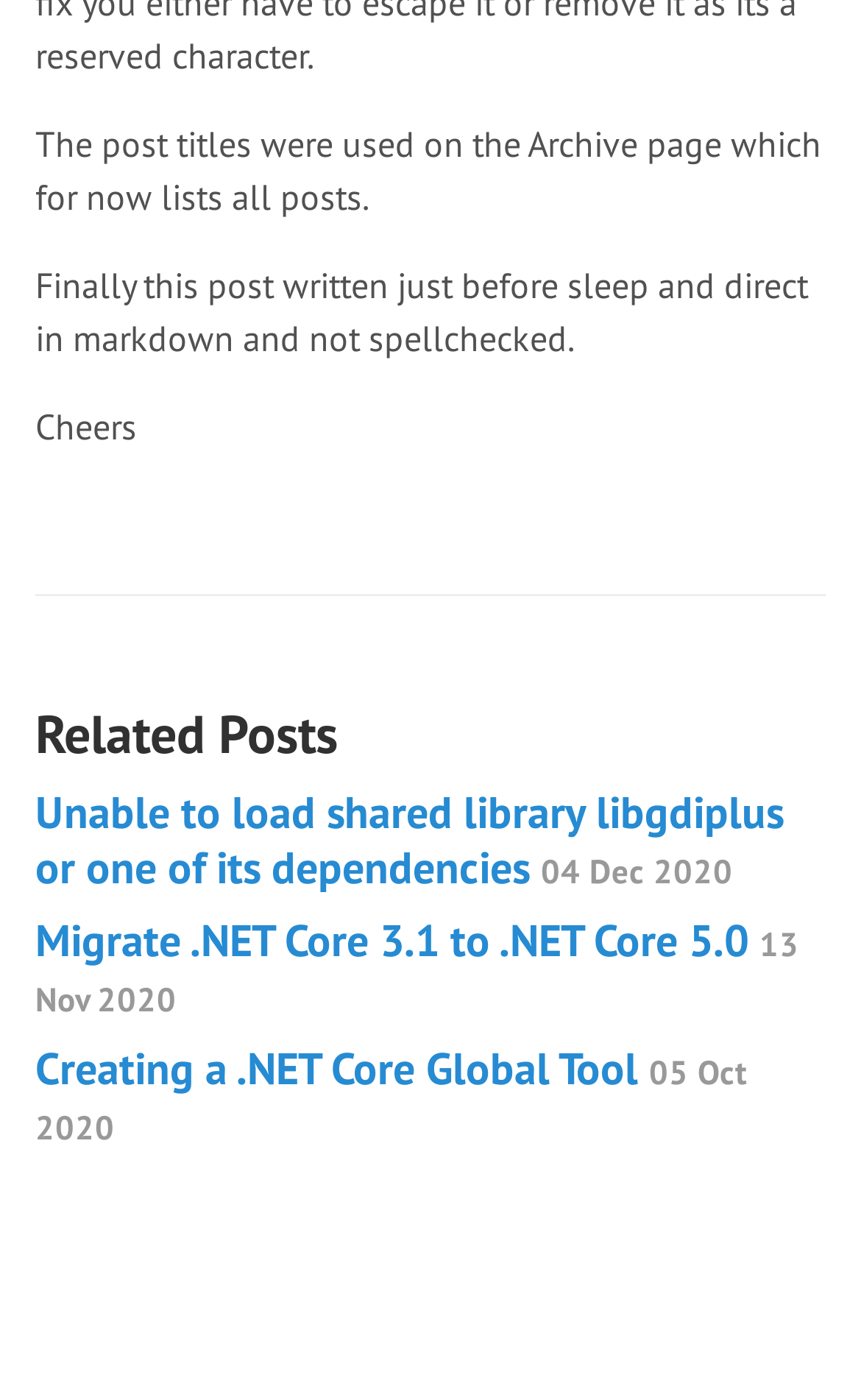What is the purpose of the webpage?
Kindly offer a comprehensive and detailed response to the question.

I analyzed the content of the webpage and found that it lists several posts, including a section for 'Related Posts', which suggests that the purpose of the webpage is to list and display posts.